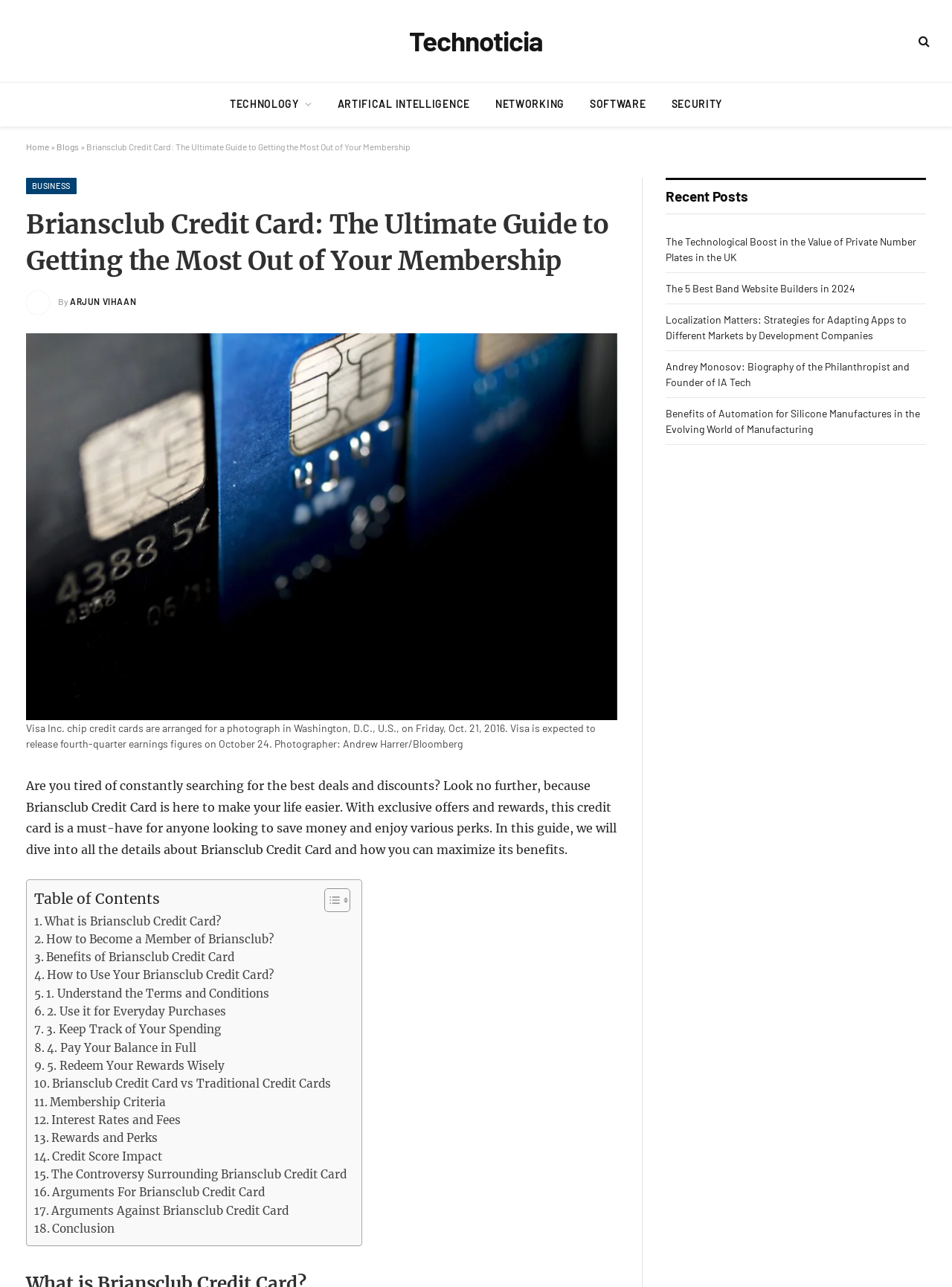Can you provide the bounding box coordinates for the element that should be clicked to implement the instruction: "Learn more about NFT partnerships"?

None